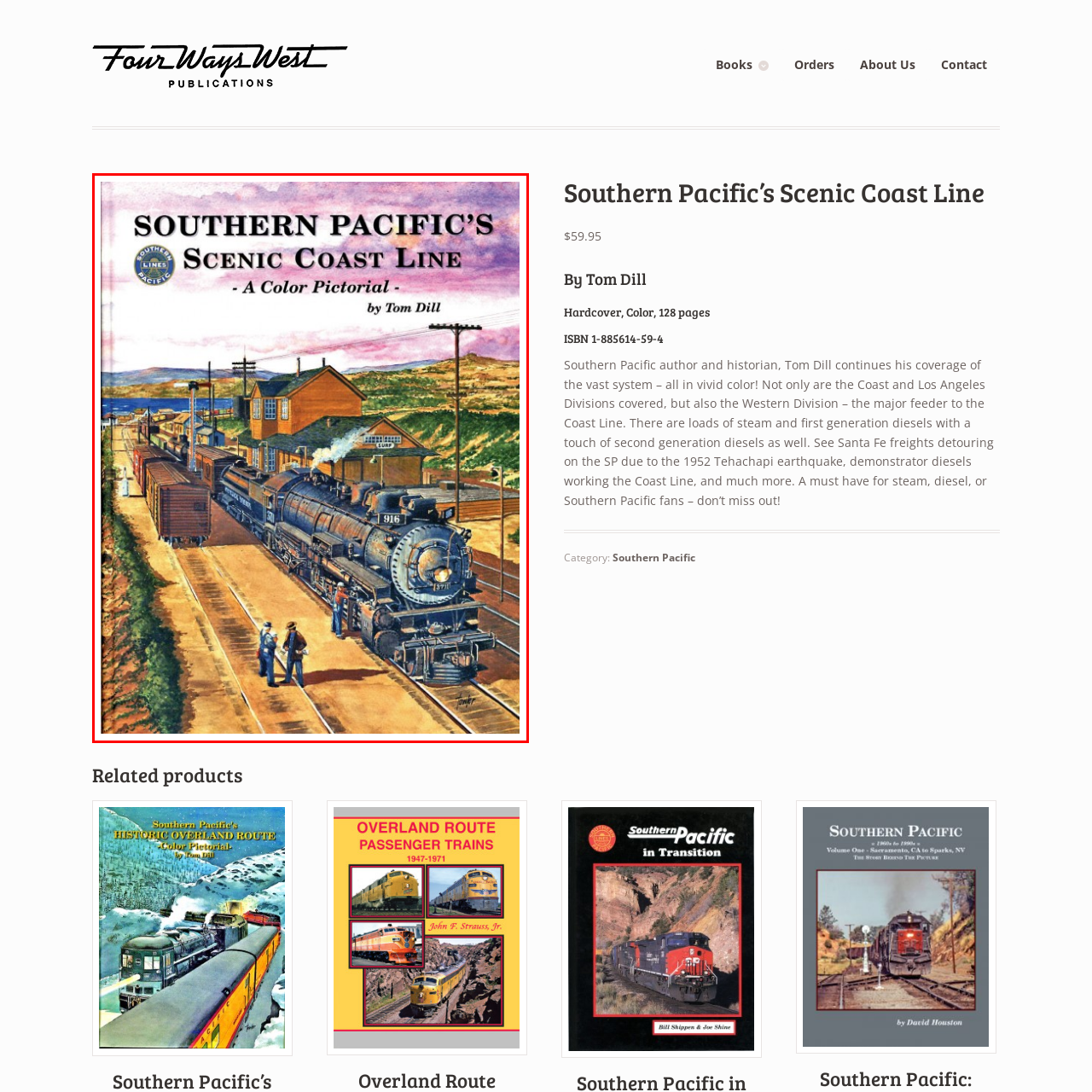Elaborate on the scene depicted inside the red bounding box.

The image depicts the cover of the book "Southern Pacific's Scenic Coast Line," authored by Tom Dill. The vibrant illustration features a classic steam locomotive, numbered 13771, prominently displayed on the tracks. Surrounding the train are several wooden freight cars, hinting at a bustling historical scene. In the background, a quaint station building can be seen, enhancing the nostalgic charm of the railway era. Lush green hills and a serene body of water complement the sky, which is painted in soft pastel hues, suggesting a beautiful coastal setting. The title of the book is boldly inscribed at the top, emphasizing its focus on the scenic beauty and historical significance of the Southern Pacific's railway system. The overall design evokes a sense of adventure and nostalgia for train enthusiasts and history buffs alike.